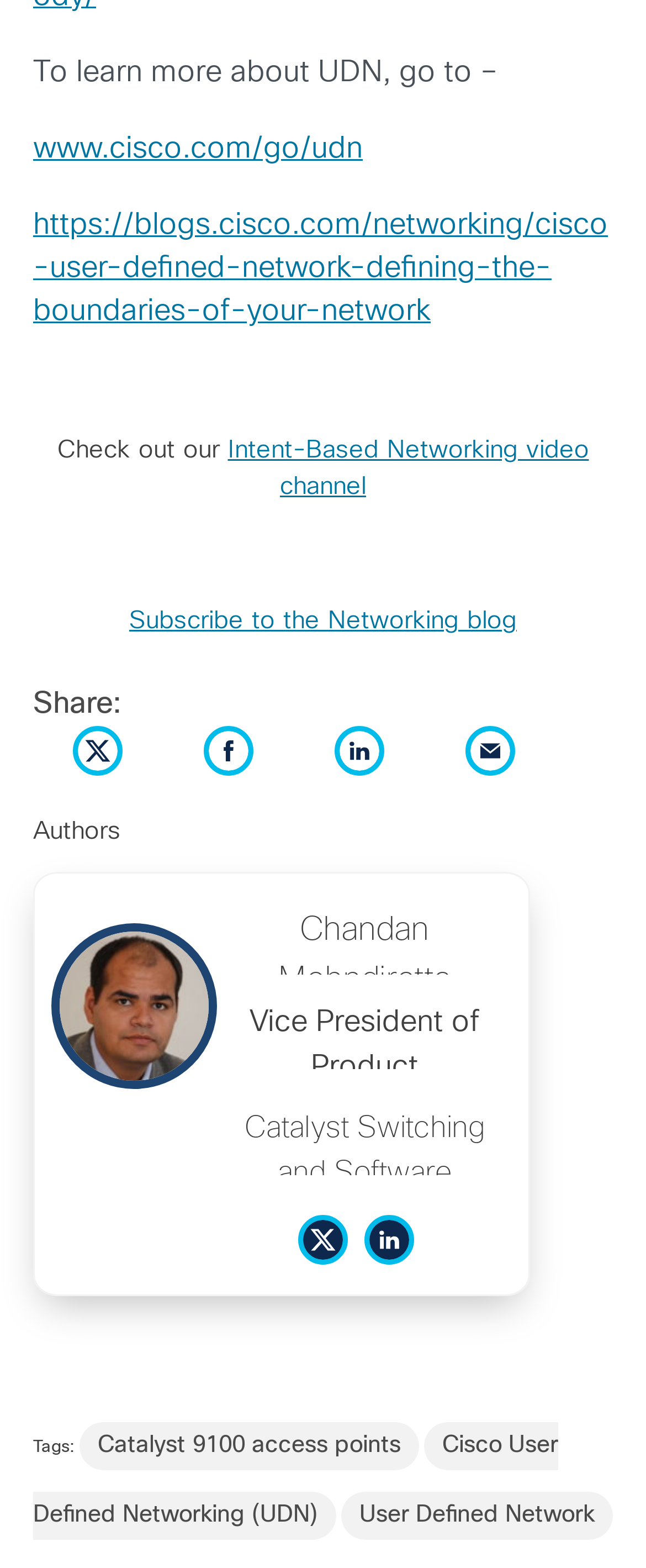Please predict the bounding box coordinates (top-left x, top-left y, bottom-right x, bottom-right y) for the UI element in the screenshot that fits the description: artificial intelligence

None